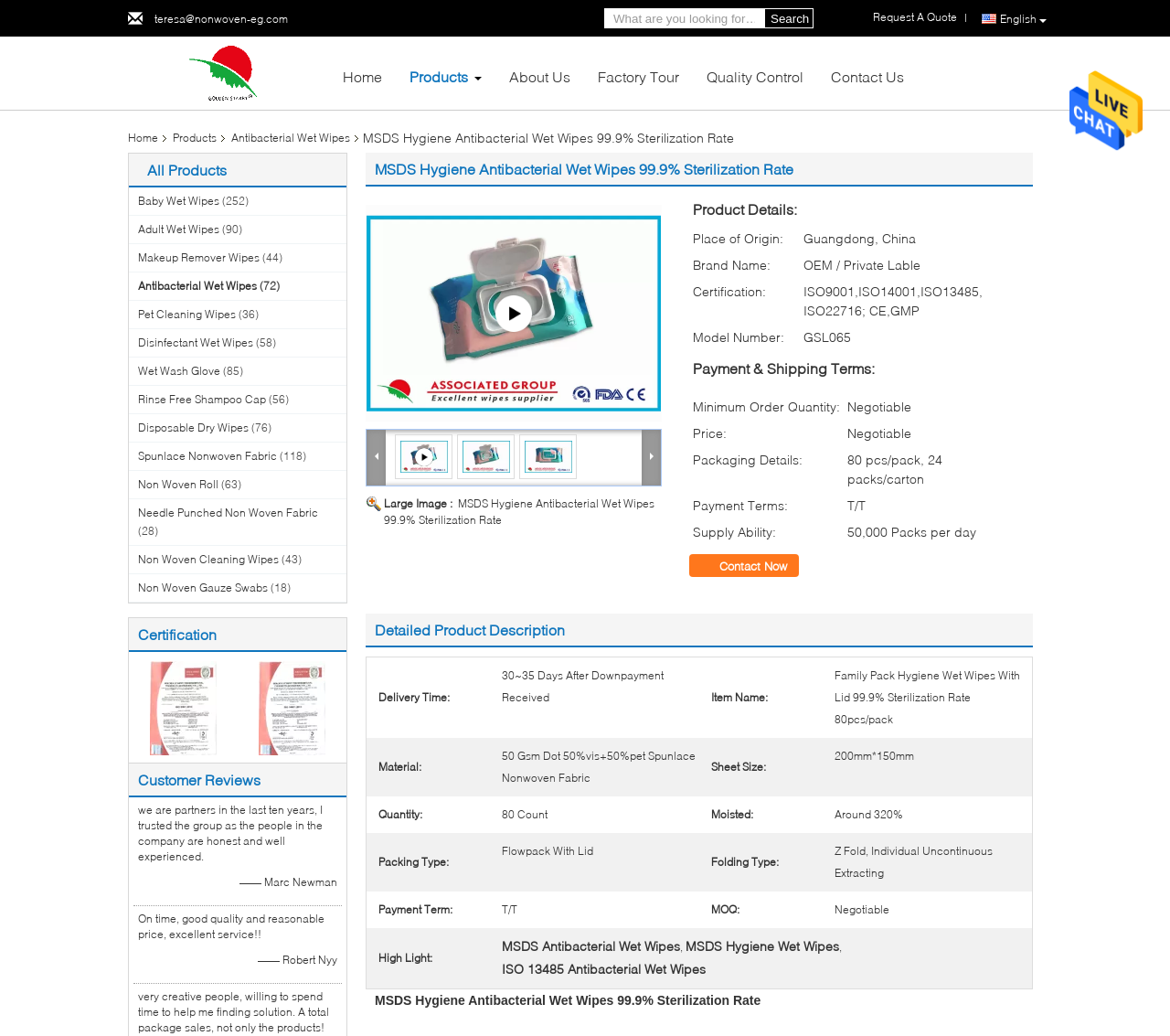Answer the question below with a single word or a brief phrase: 
How many customer reviews are there?

3